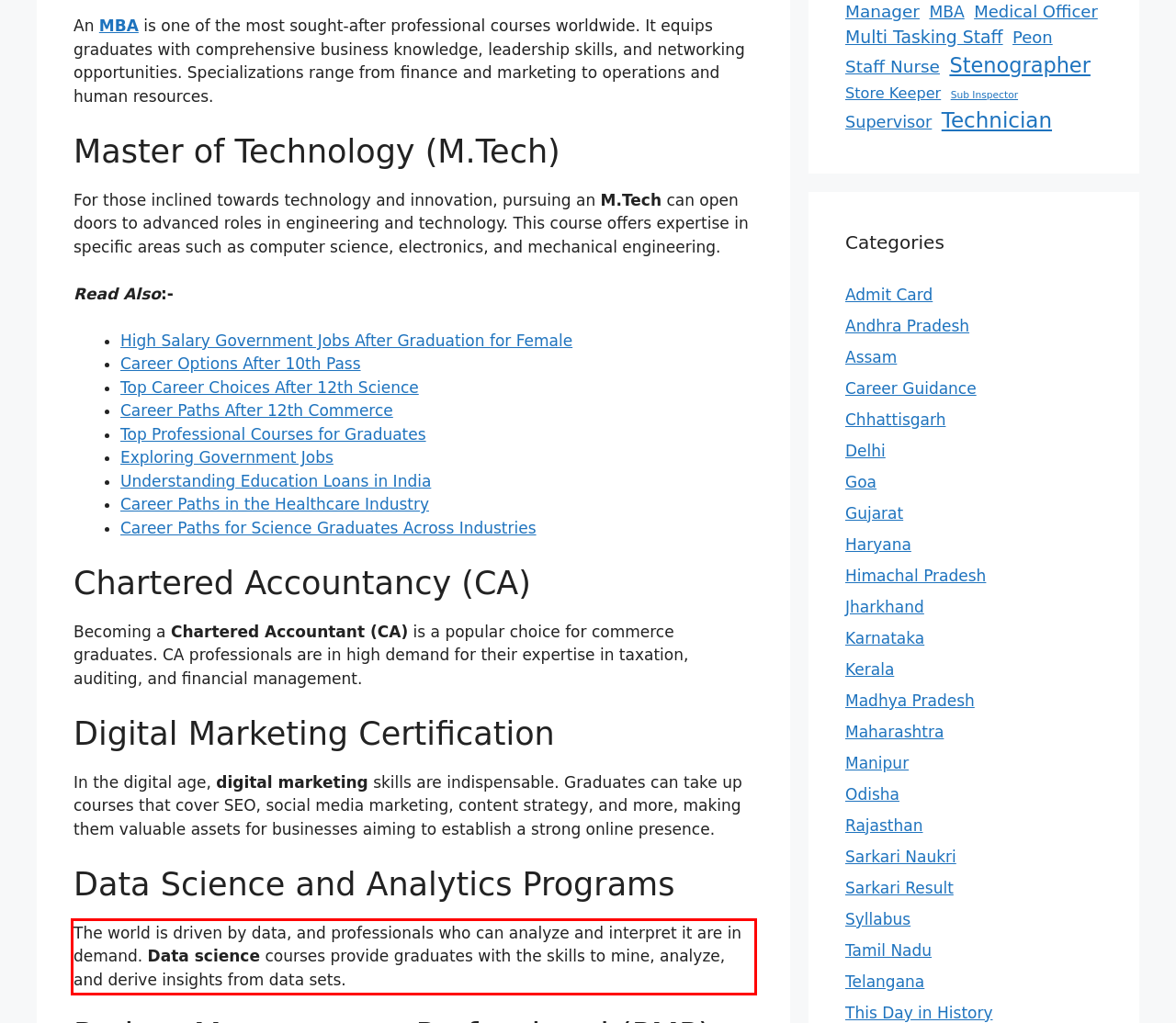Identify the text inside the red bounding box on the provided webpage screenshot by performing OCR.

The world is driven by data, and professionals who can analyze and interpret it are in demand. Data science courses provide graduates with the skills to mine, analyze, and derive insights from data sets.